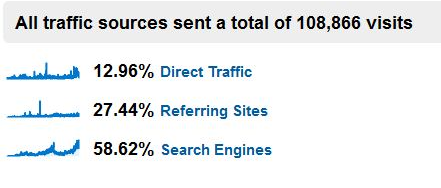Create an extensive and detailed description of the image.

The image titled "Arch City Homes traffic-sources-thru-7-23-11" illustrates the distribution of website traffic sources, highlighting a total of 108,866 visits. The graph reveals that the majority of traffic, accounting for 58.62%, is generated from search engines, demonstrating the significant impact of search engine optimization (SEO) techniques. Referring sites contribute 27.44% of the visits, while direct traffic represents 12.96%. This data underscores the importance of effective online visibility and networking strategies for real estate agents, showcasing how optimized websites can attract potential buyers and improve overall site traffic.